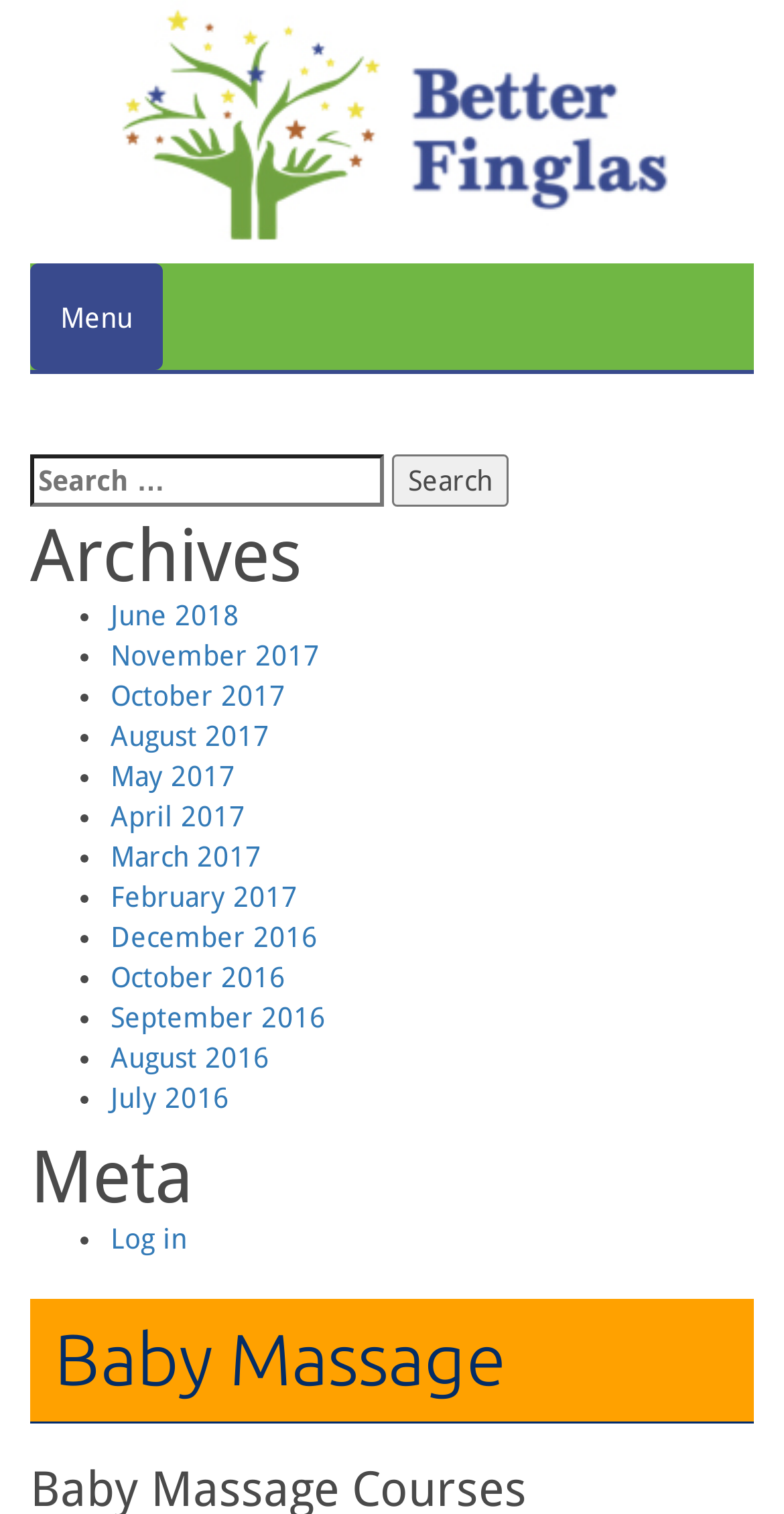What is the name of the website?
Refer to the image and provide a one-word or short phrase answer.

Baby Massage